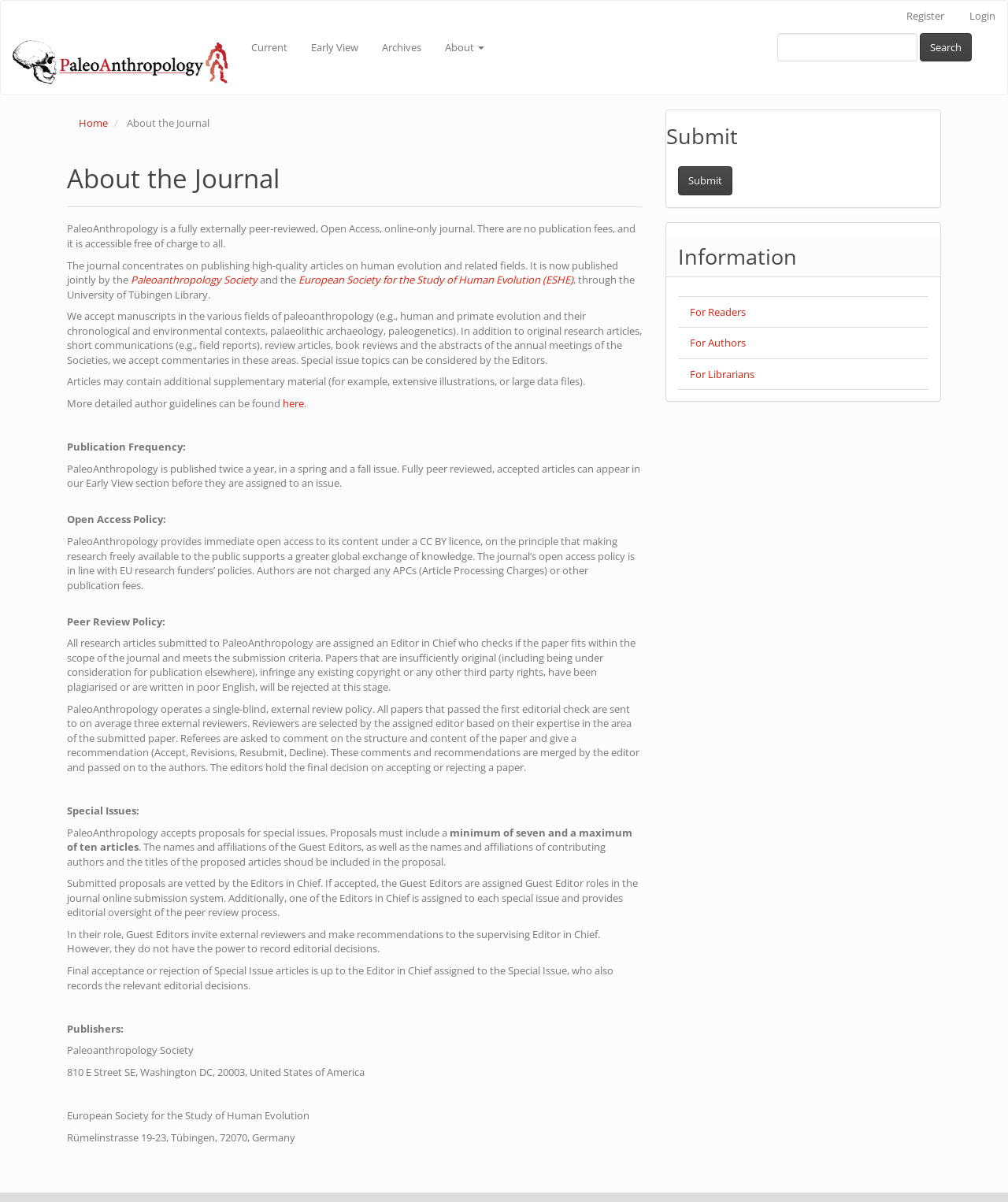Locate the bounding box for the described UI element: "read more". Ensure the coordinates are four float numbers between 0 and 1, formatted as [left, top, right, bottom].

None